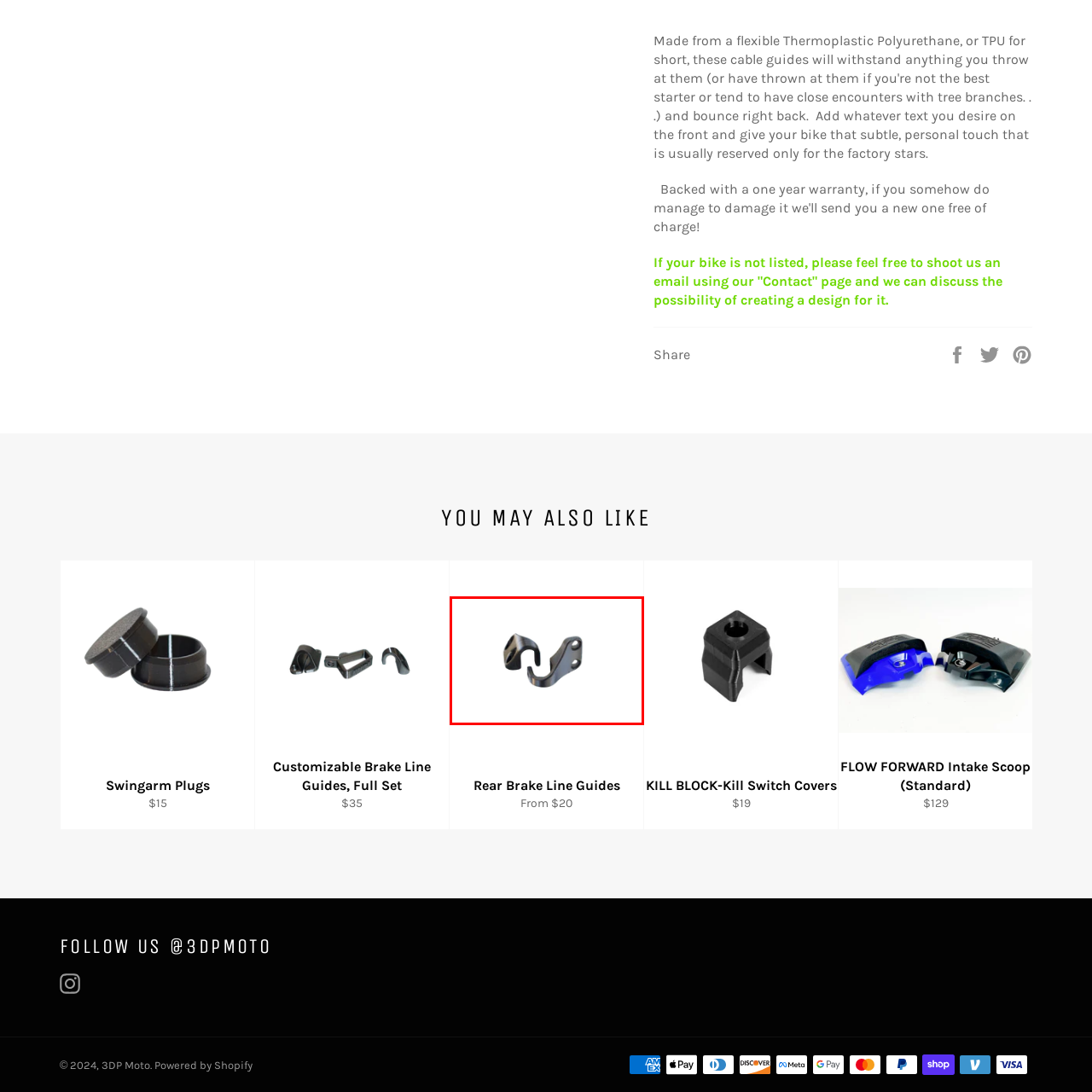Focus on the image surrounded by the red bounding box, please answer the following question using a single word or phrase: What type of material is the Rear Brake Line Guide typically made of?

Durable materials